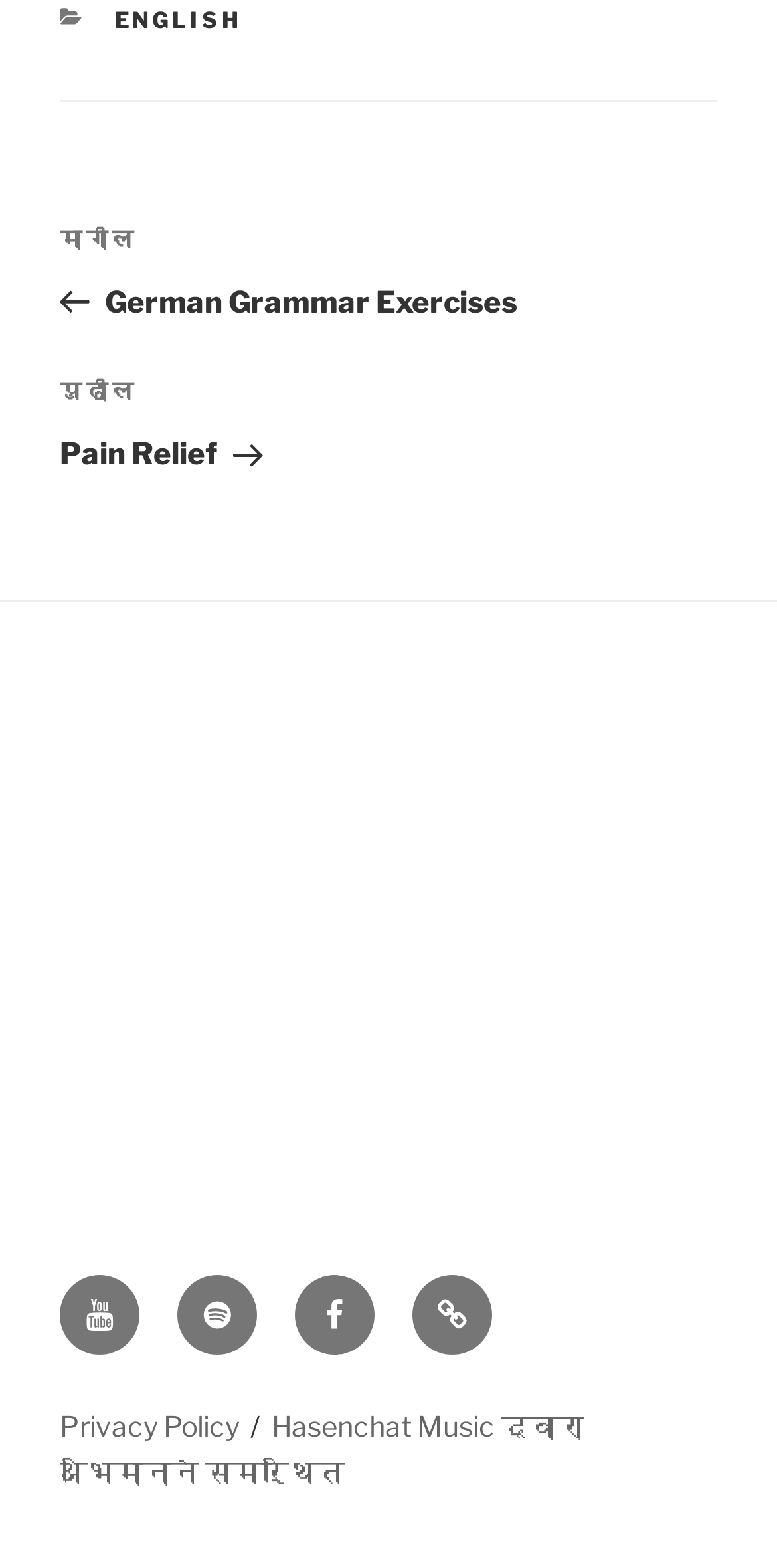What is the name of the music entity supporting the website?
Based on the visual content, answer with a single word or a brief phrase.

Hasenchat Music